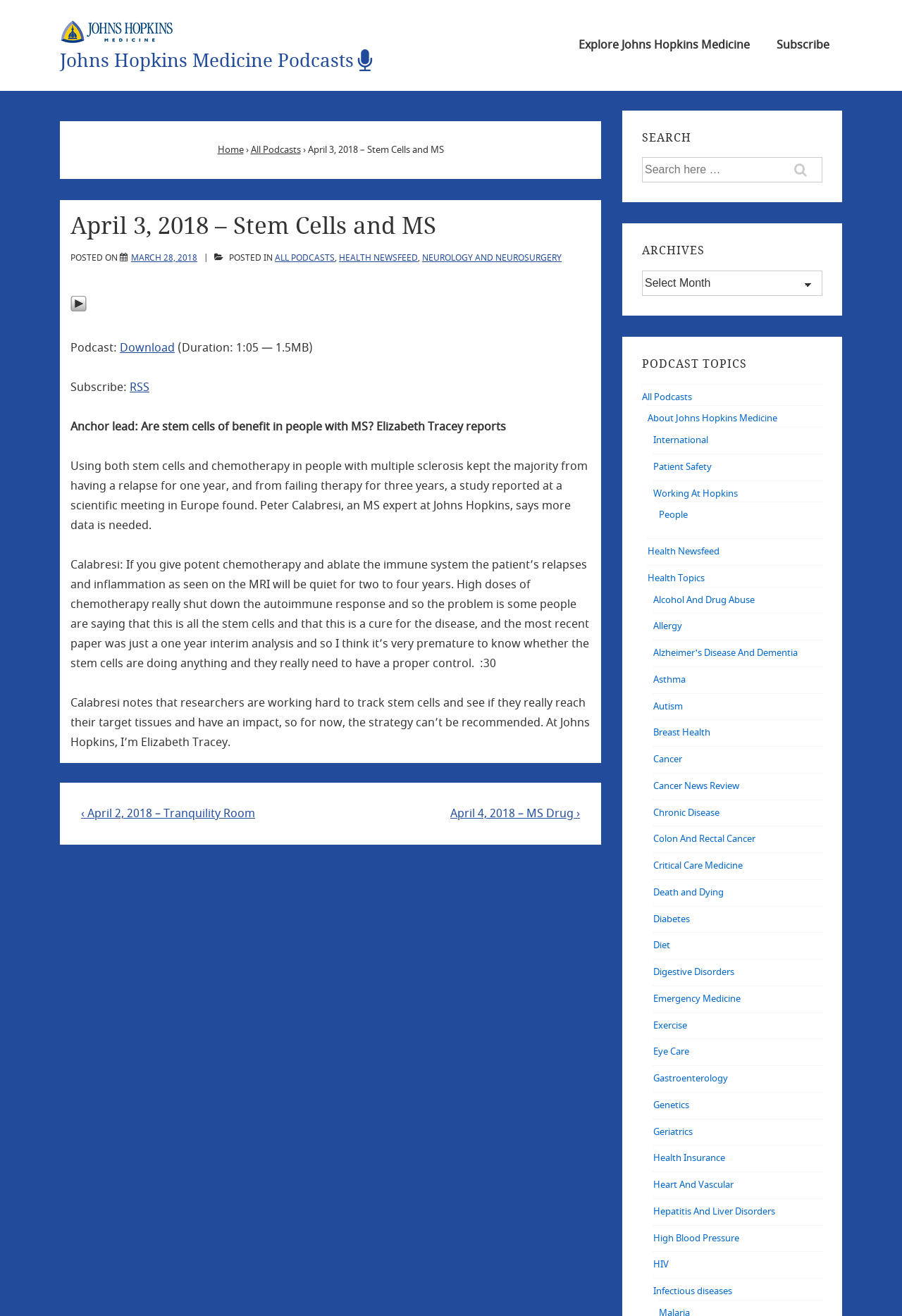Who is the expert quoted in the podcast?
Refer to the image and respond with a one-word or short-phrase answer.

Peter Calabresi